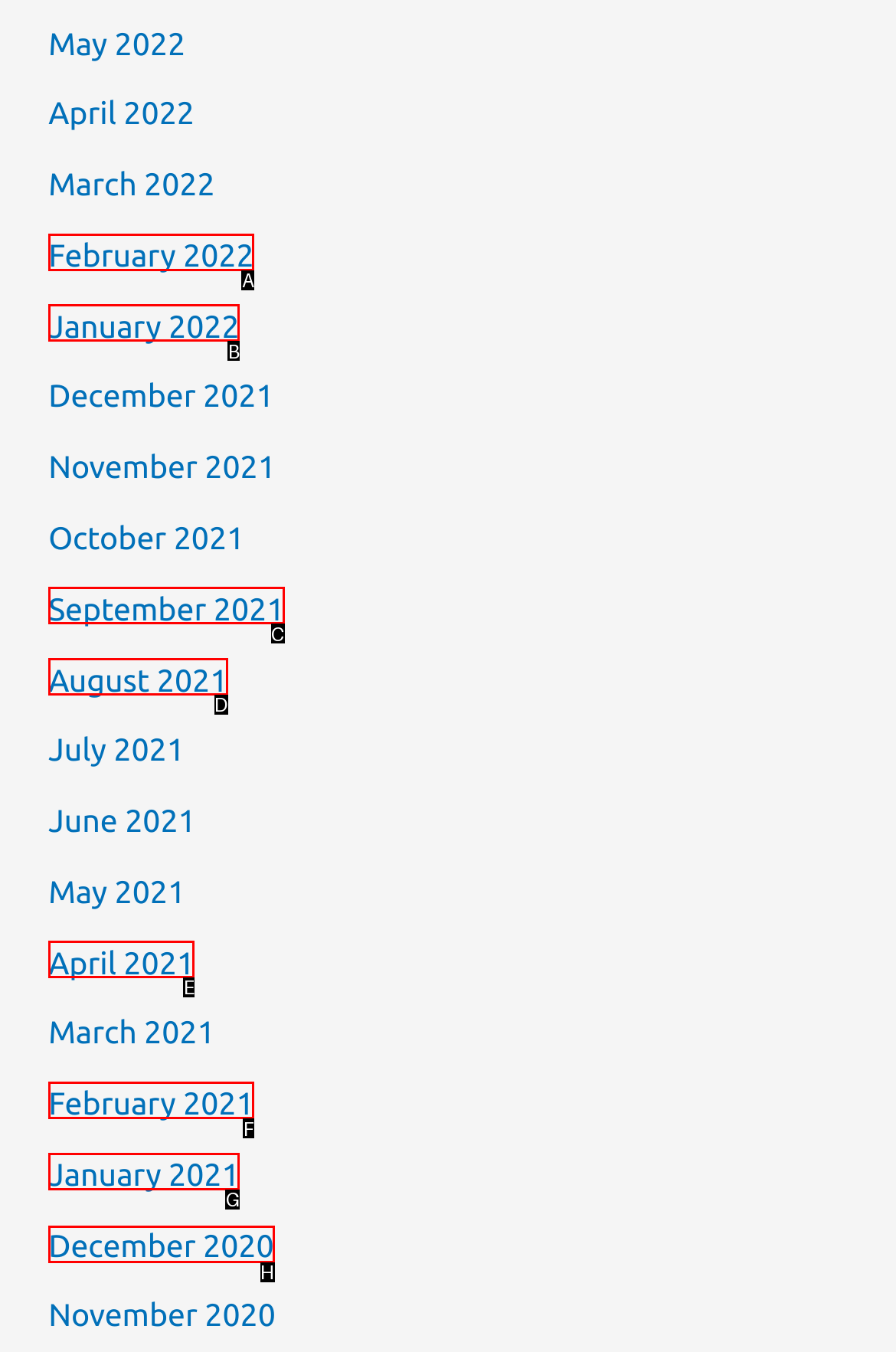Given the instruction: view December 2020, which HTML element should you click on?
Answer with the letter that corresponds to the correct option from the choices available.

H